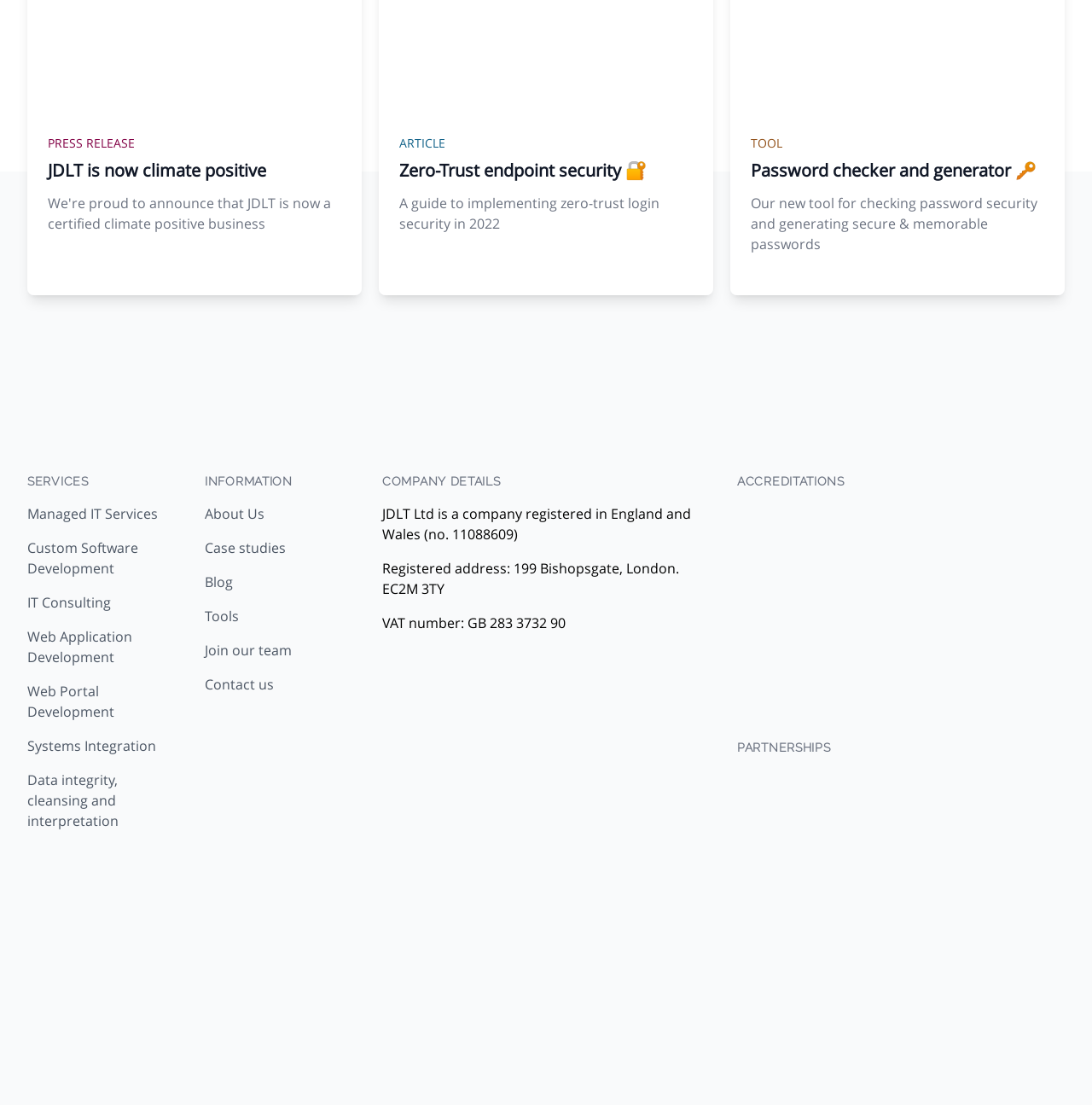Please determine the bounding box coordinates of the clickable area required to carry out the following instruction: "View the 'Honorees' page". The coordinates must be four float numbers between 0 and 1, represented as [left, top, right, bottom].

None